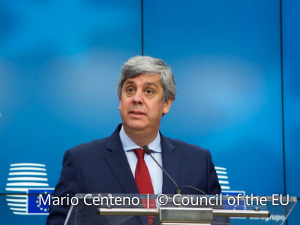Respond with a single word or phrase to the following question:
What is Mario Centeno wearing?

Navy suit and red tie